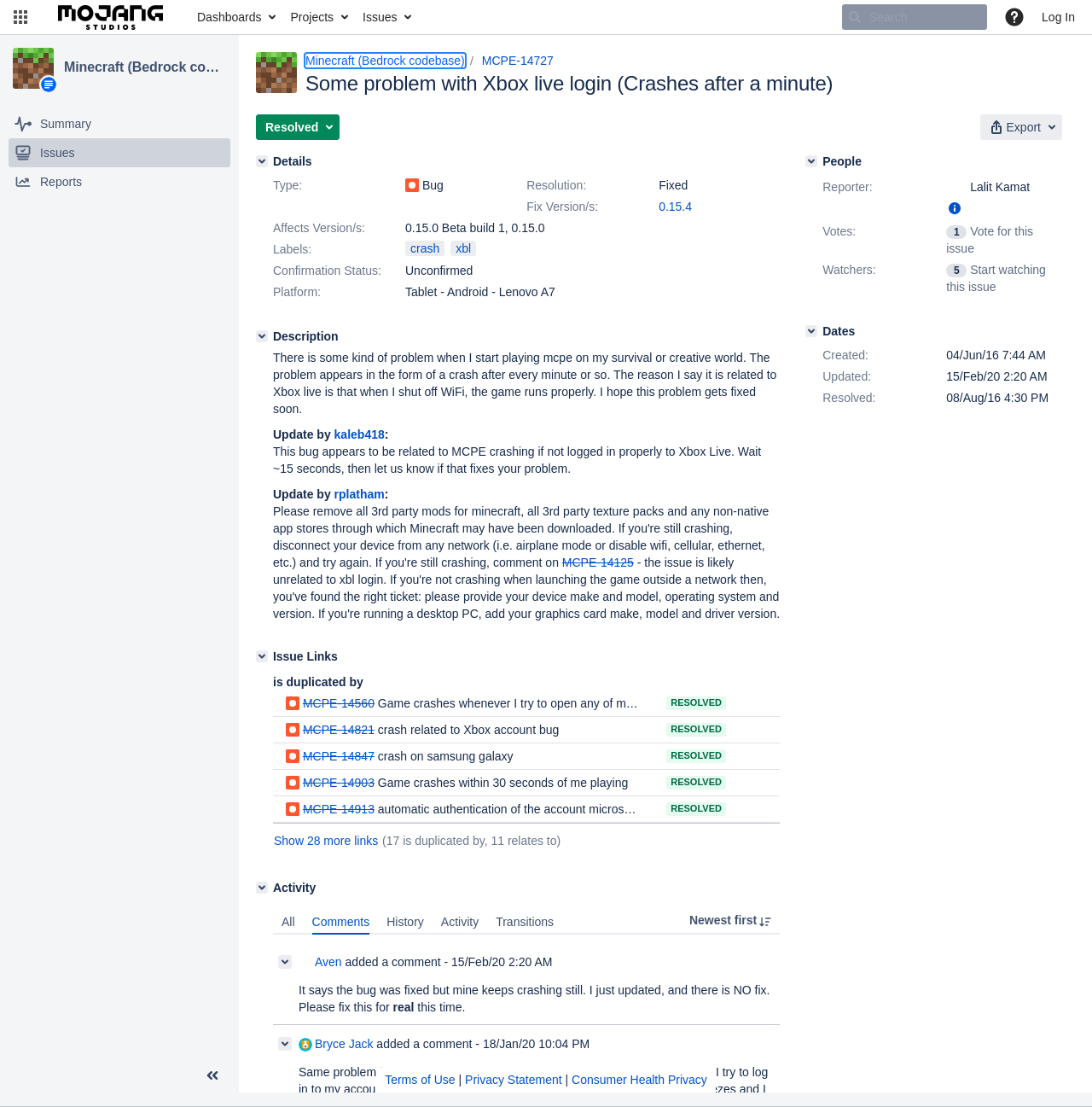Find the bounding box coordinates for the UI element that matches this description: "Log In".

[0.946, 0.0, 0.992, 0.031]